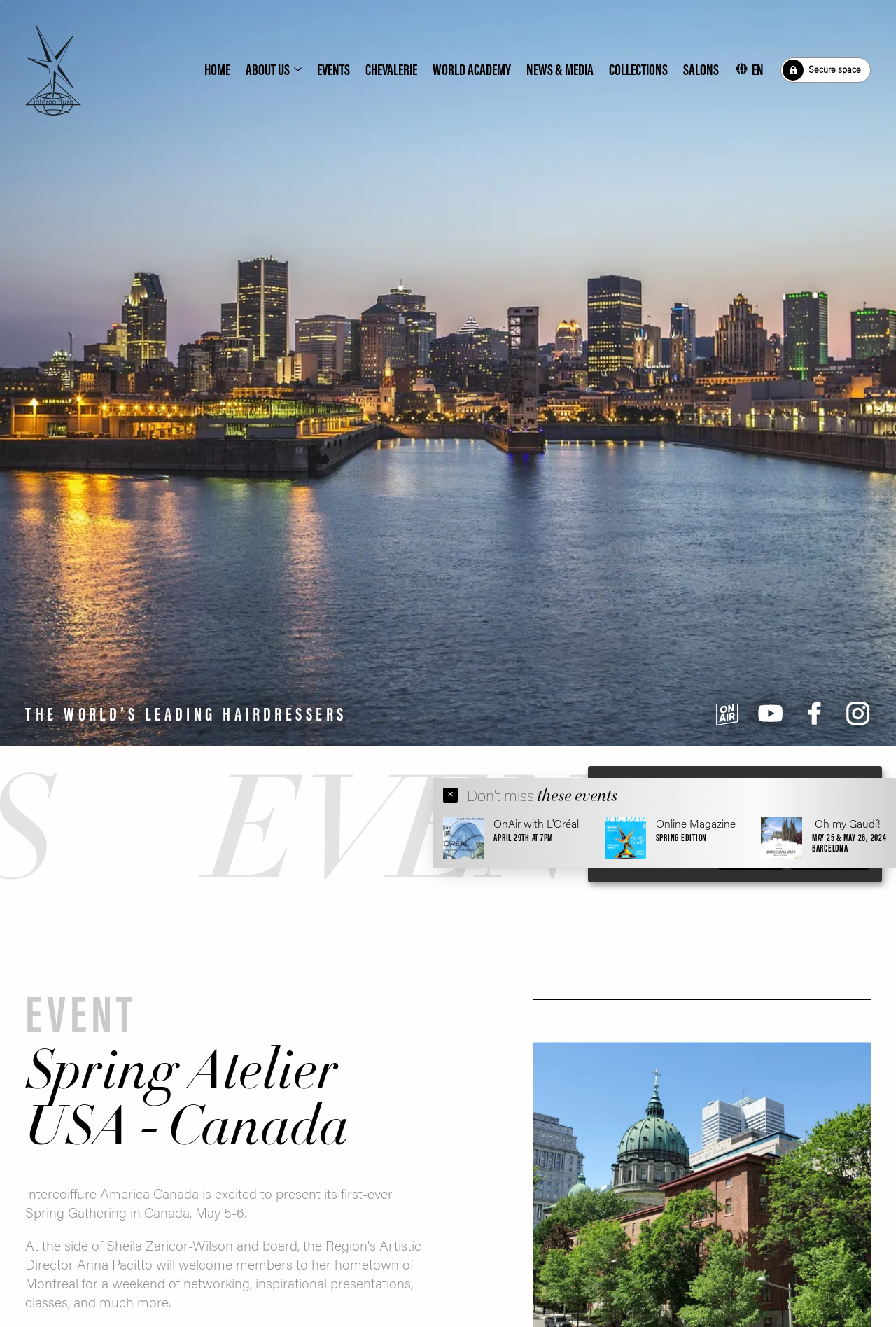Identify the bounding box coordinates of the part that should be clicked to carry out this instruction: "Go to HOME".

[0.228, 0.038, 0.257, 0.067]